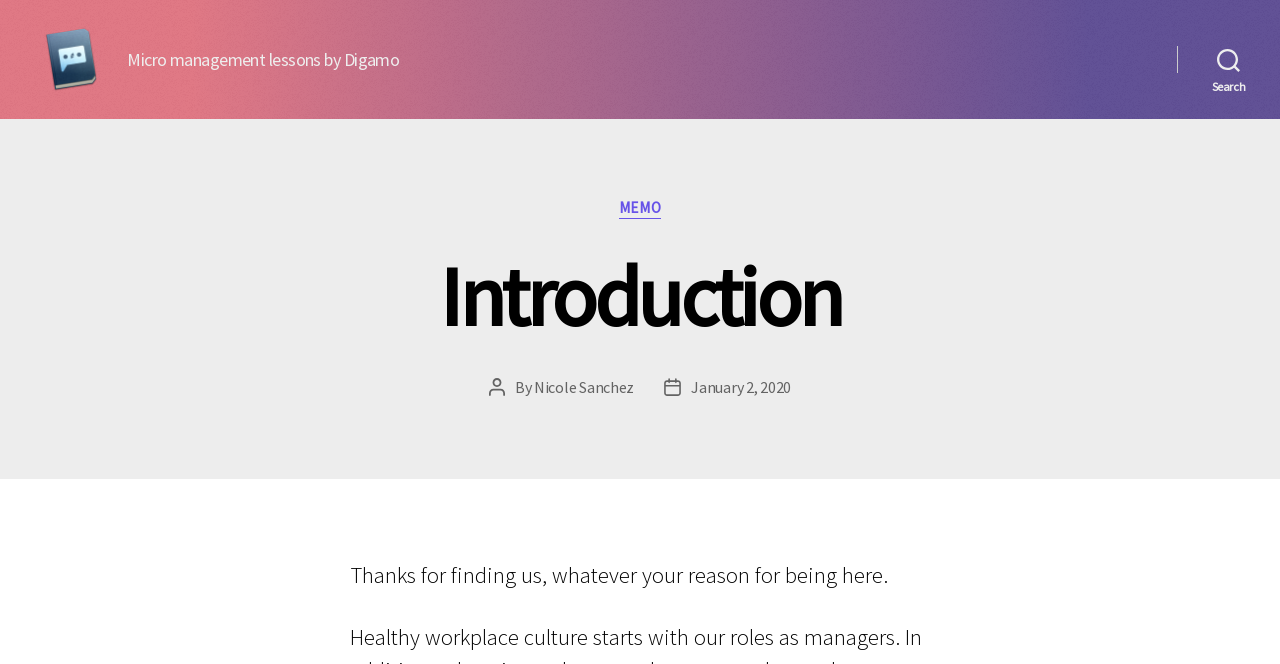Predict the bounding box of the UI element that fits this description: "Nicole Sanchez".

[0.417, 0.608, 0.495, 0.638]